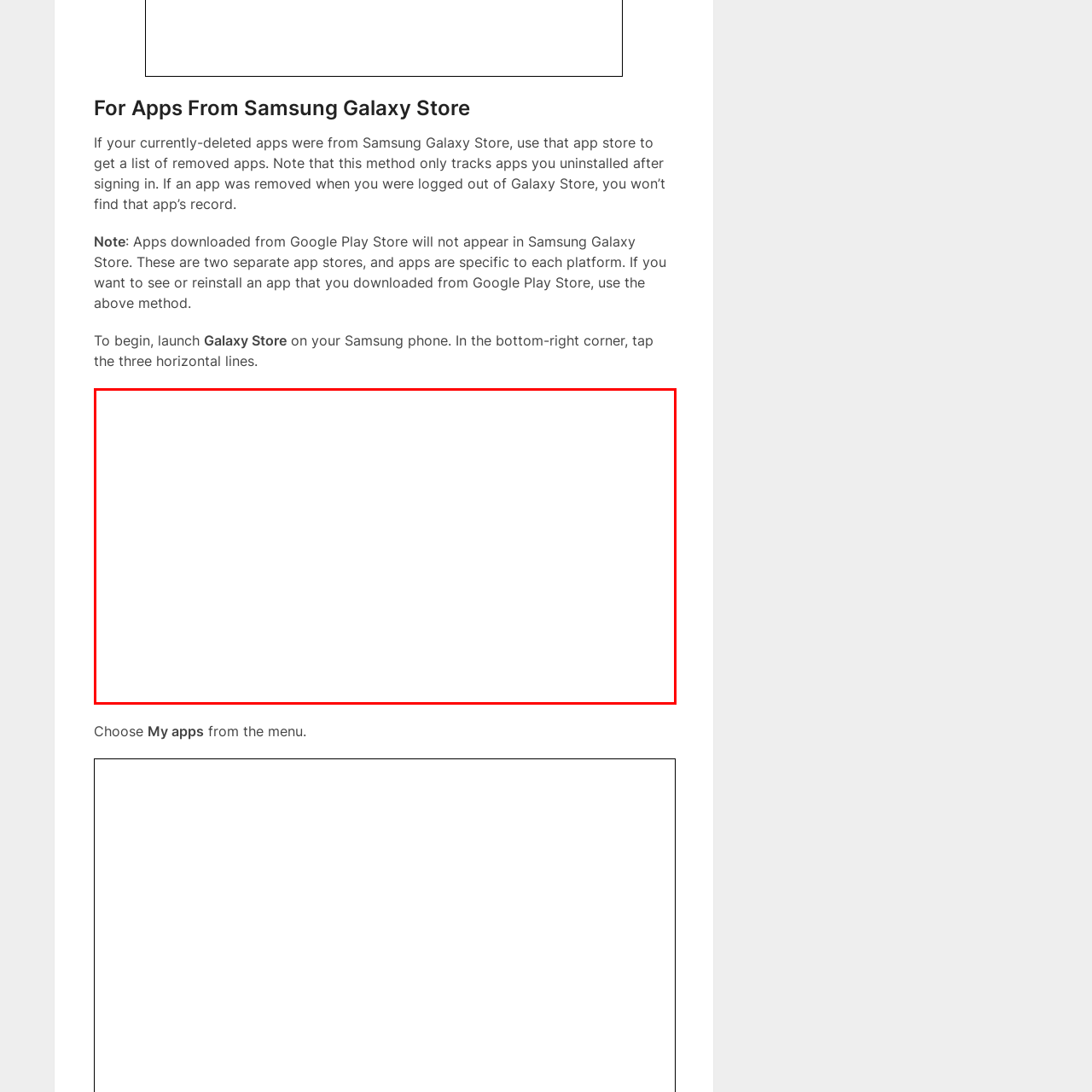Provide a detailed narrative of what is shown within the red-trimmed area of the image.

The image displays the "Menu" option highlighted within the Samsung Galaxy Store interface. This visual representation is a crucial step in the process of accessing your apps. To retrieve a list of apps that you may have previously deleted, you will need to begin by launching the Samsung Galaxy Store on your device. After that, navigate to the bottom-right corner of the screen and tap on the highlighted "Menu" icon. This will lead you to further options, allowing you to access 'My apps' from the menu for a comprehensive view of your previously installed apps that are available for reinstallation.